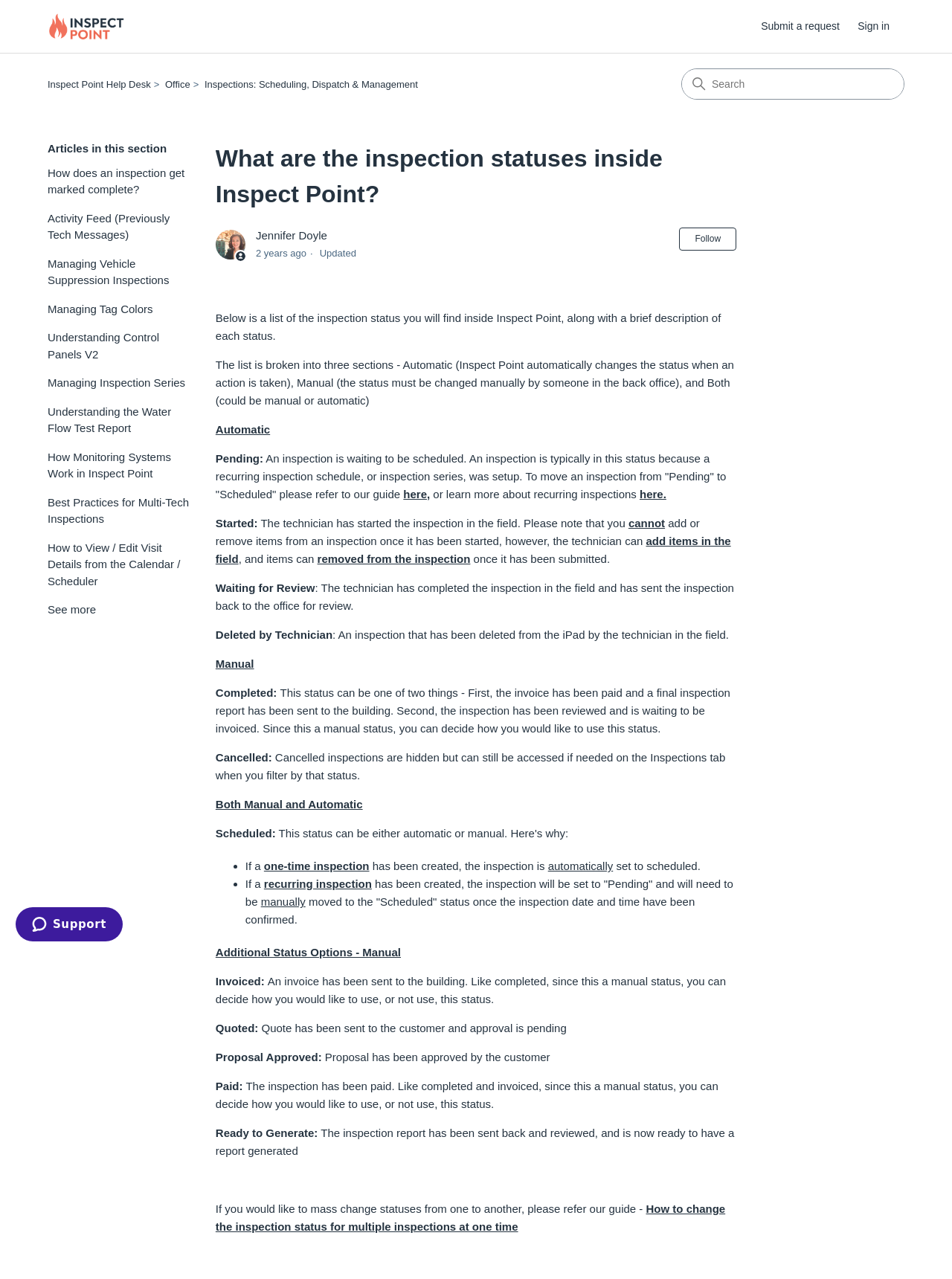What is the 'Waiting for Review' status of an inspection?
Use the image to give a comprehensive and detailed response to the question.

The 'Waiting for Review' status of an inspection means that the technician has completed the inspection in the field and has sent the inspection back to the office for review.